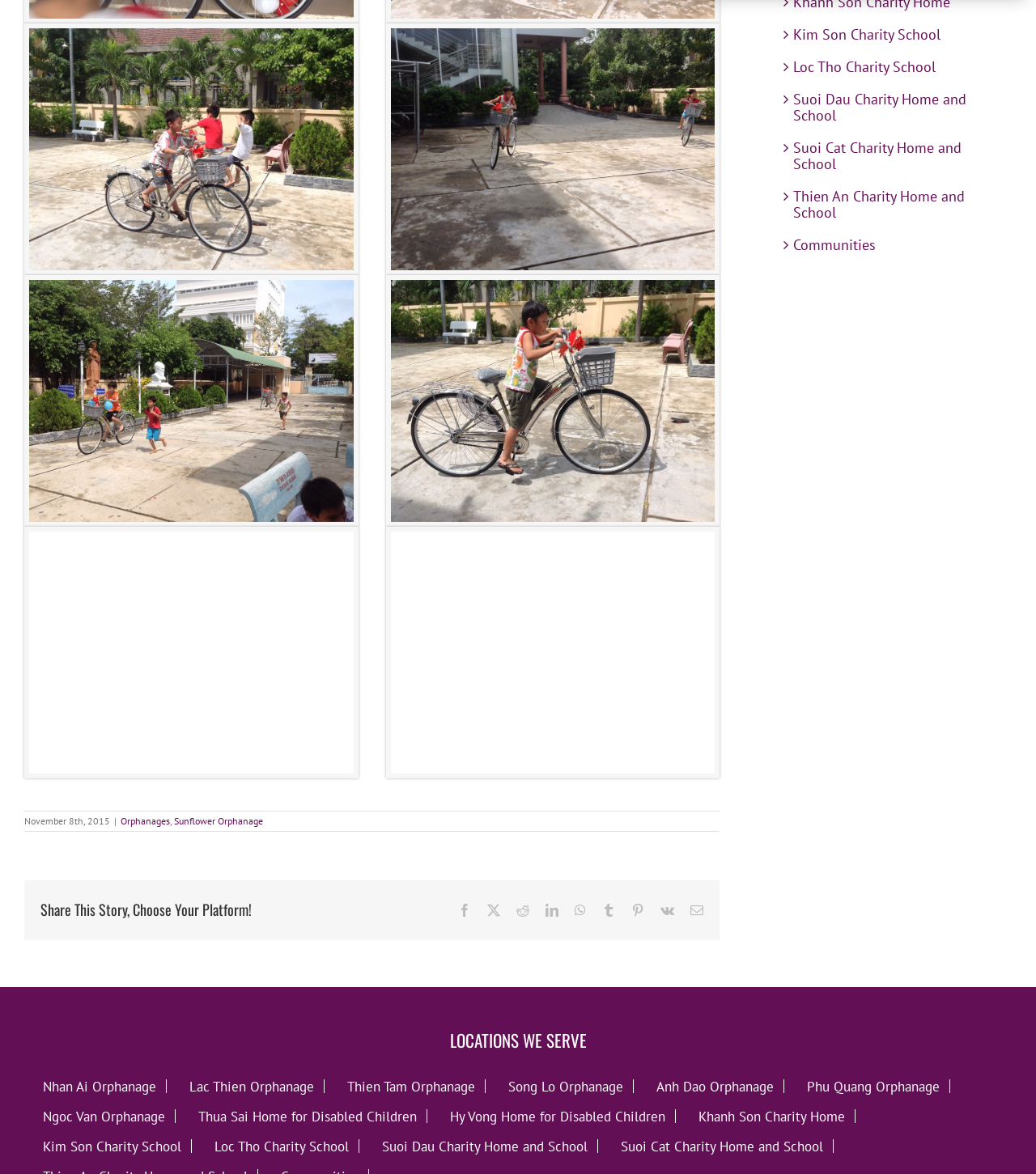Find the bounding box coordinates for the element that must be clicked to complete the instruction: "Explore the LOCATIONS WE SERVE section". The coordinates should be four float numbers between 0 and 1, indicated as [left, top, right, bottom].

[0.023, 0.878, 0.977, 0.893]